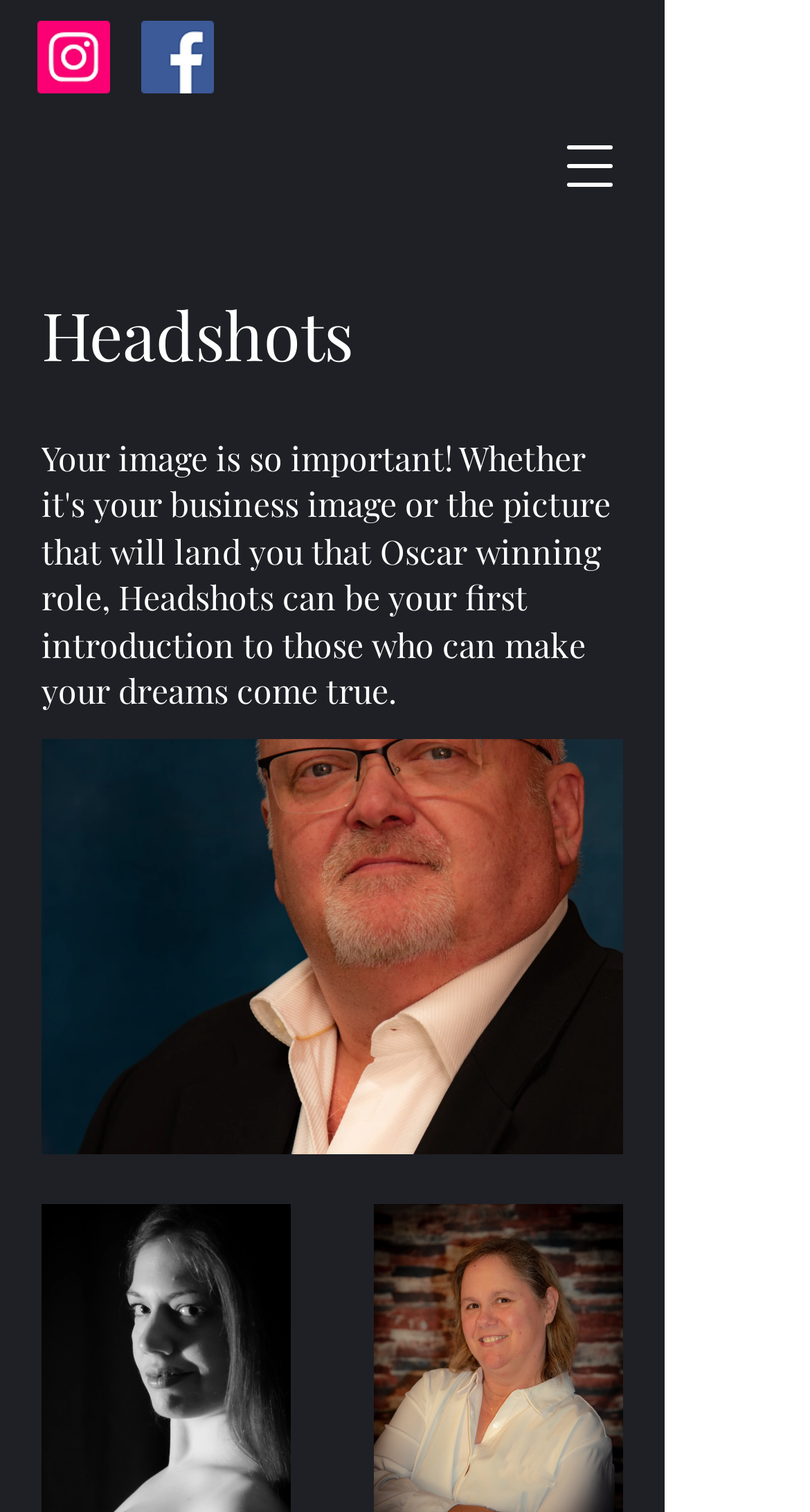Please analyze the image and provide a thorough answer to the question:
What is the photographer's name?

The photographer's name can be found in the root element 'Headshots | Ray Heffernan Photog', which suggests that Ray Heffernan is the photographer.